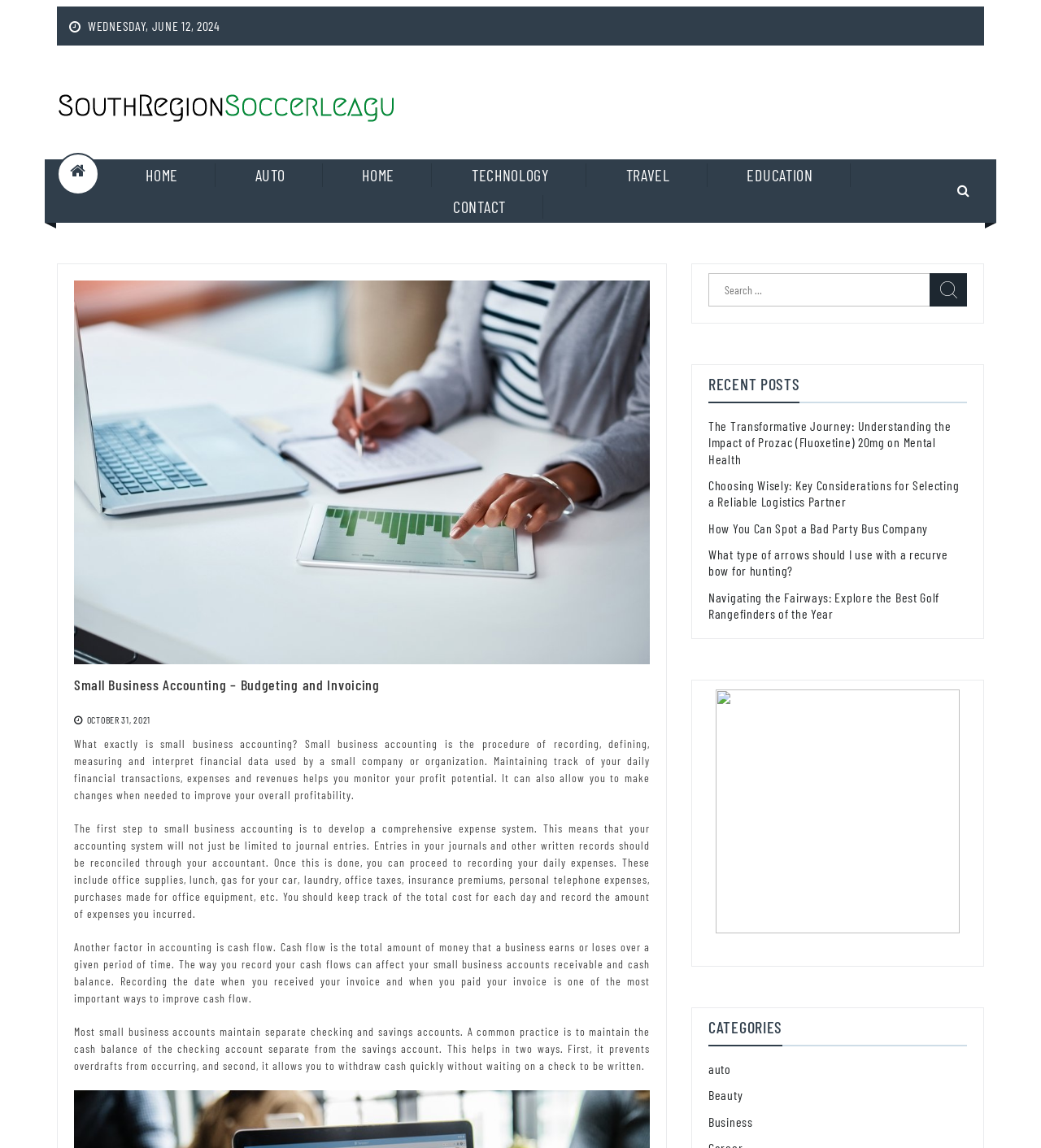Please give the bounding box coordinates of the area that should be clicked to fulfill the following instruction: "Go to HOME page". The coordinates should be in the format of four float numbers from 0 to 1, i.e., [left, top, right, bottom].

[0.105, 0.142, 0.207, 0.163]